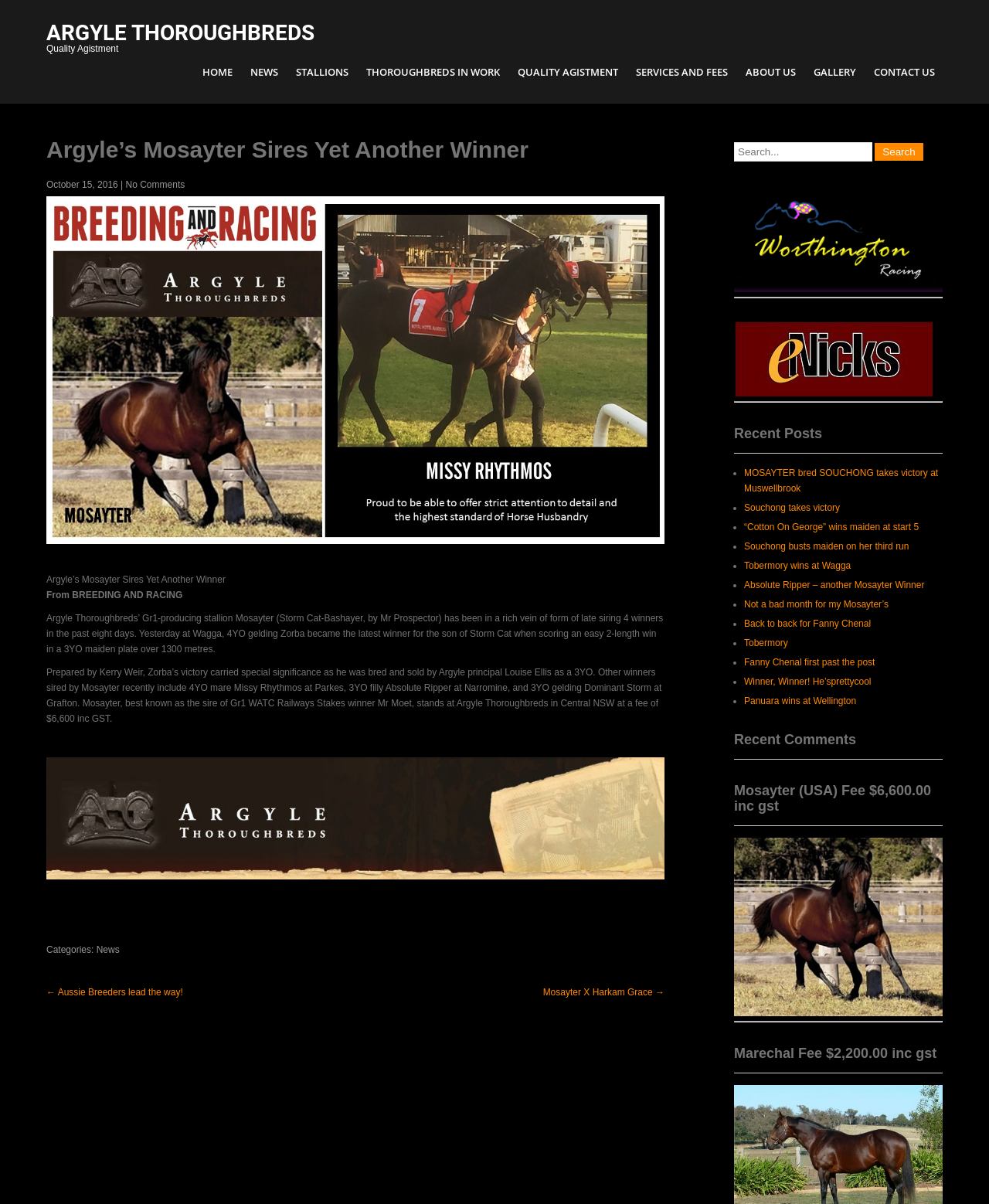Generate a thorough description of the webpage.

The webpage is about Argyle Thoroughbreds, a horse breeding and racing organization. At the top, there is a navigation menu with links to different sections of the website, including "Home", "News", "Stallions", and "Contact Us". Below the navigation menu, there is a header section with the title "Argyle Thoroughbreds" and a link to "Quality Agistment".

The main content of the webpage is an article about Argyle's Mosayter siring another winner. The article is divided into several sections, including a heading, a date "October 15, 2016", and a series of paragraphs describing the winner, Zorba, and other recent winners sired by Mosayter. There is also an image, likely a banner, below the article.

On the right-hand side of the webpage, there are several complementary sections. One section displays a search box and a button. Another section shows a list of recent posts, with links to articles about different horse racing topics. There is also a section displaying a list of recent comments, although no comments are shown. Additionally, there are sections promoting two stallions, Mosayter and Marechal, with their respective fees and images.

At the bottom of the webpage, there is a footer section with links to previous and next posts, as well as a section with social media links and a separator line.